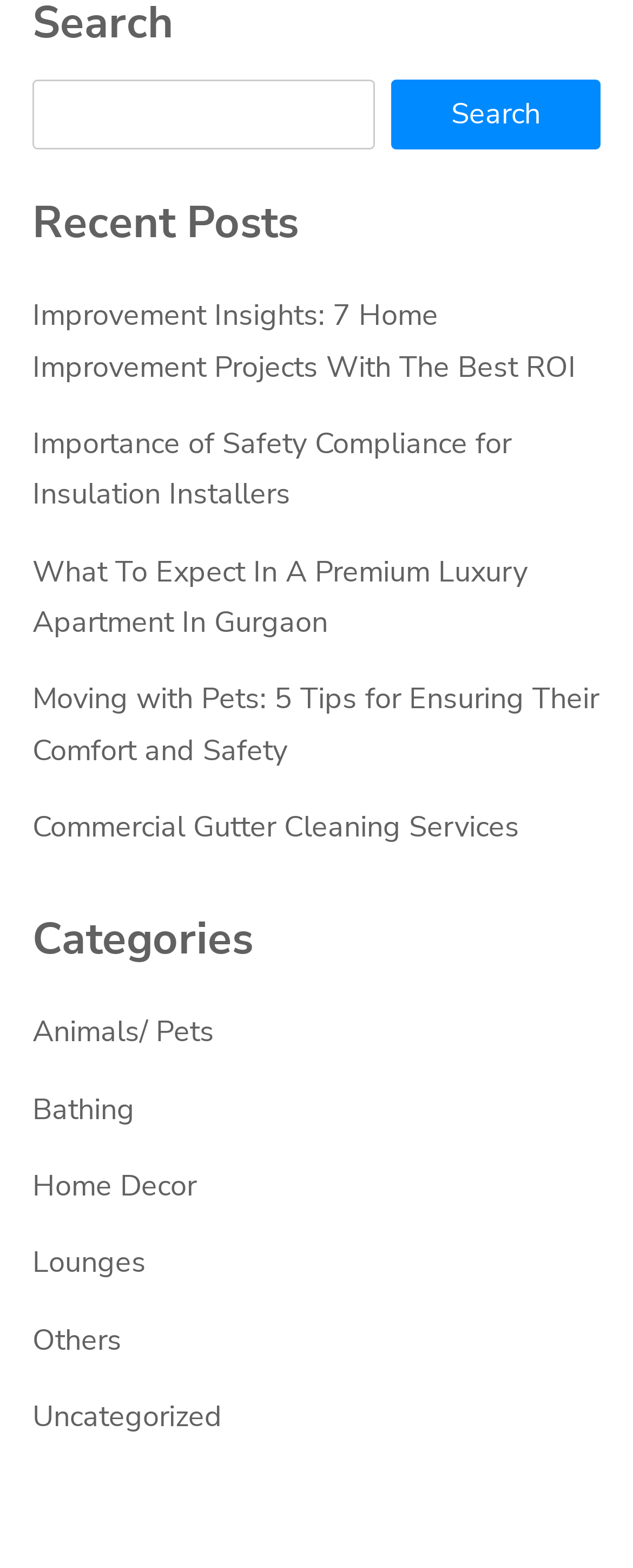Provide the bounding box coordinates of the UI element this sentence describes: "Commercial Gutter Cleaning Services".

[0.051, 0.515, 0.821, 0.54]